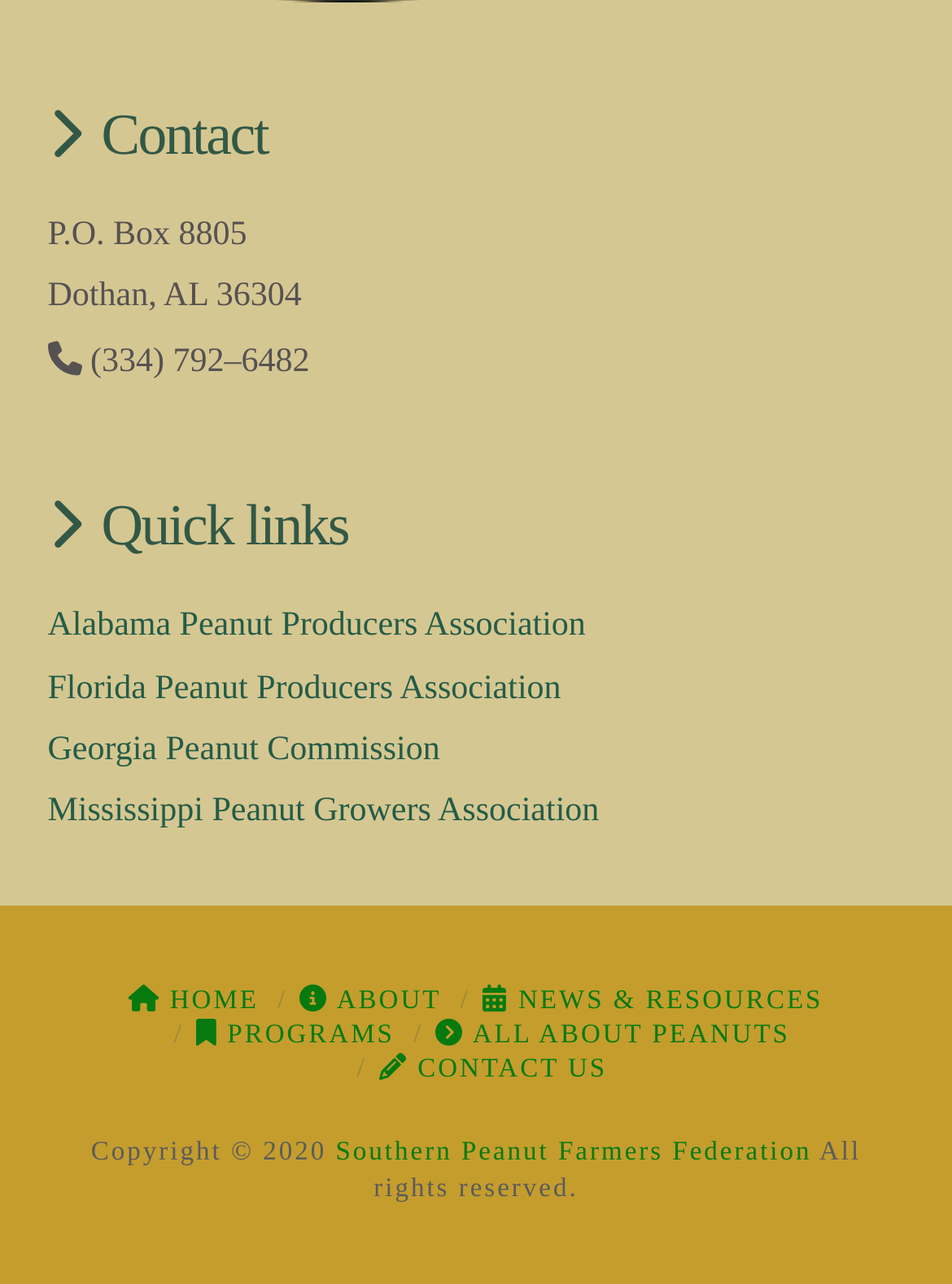What is the phone number of the contact?
Carefully analyze the image and provide a thorough answer to the question.

In the contact information section, I found the phone number '(334) 792–6482'.